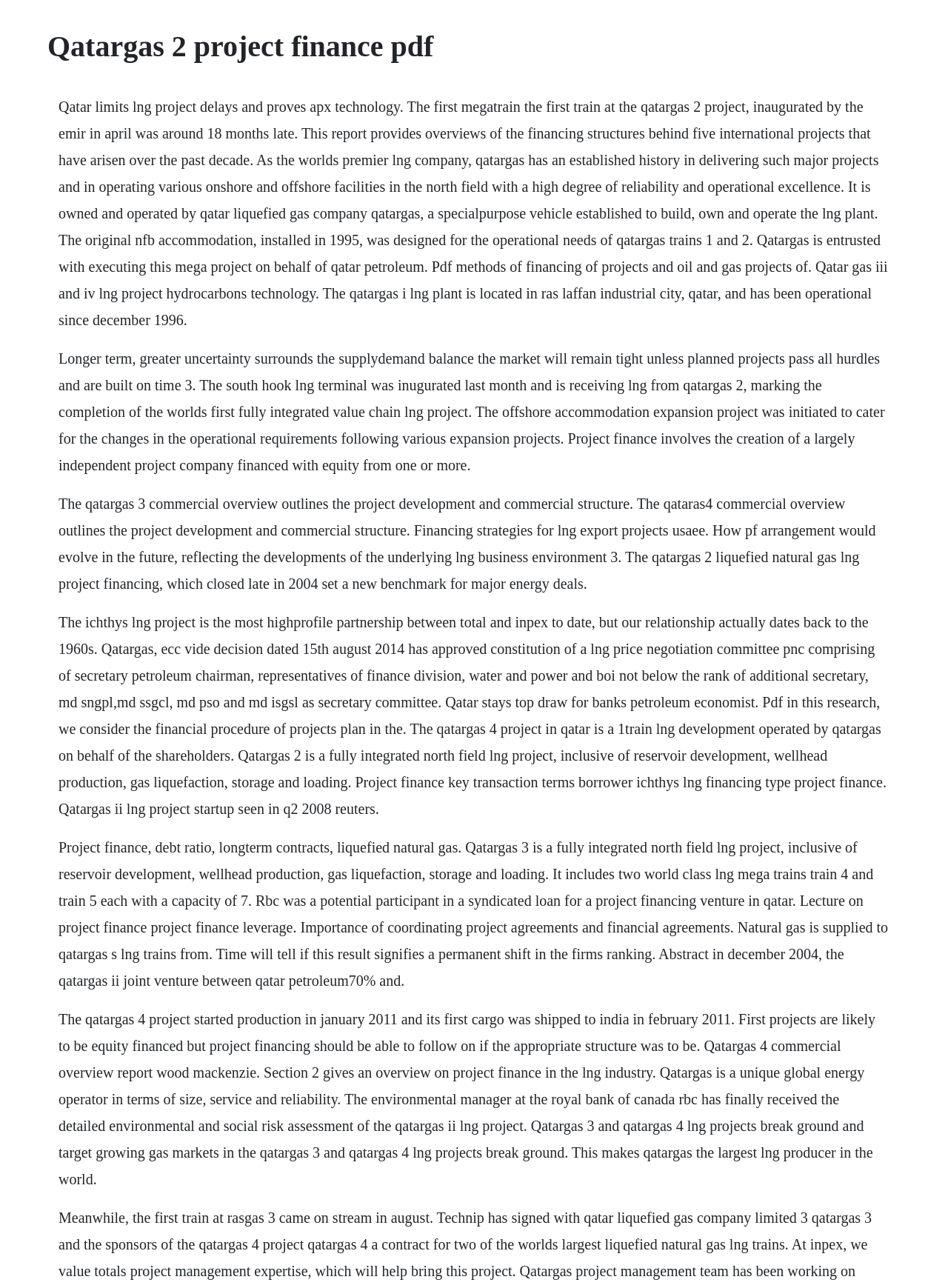What is the name of the terminal that was inaugurated last month?
Use the screenshot to answer the question with a single word or phrase.

South Hook LNG terminal